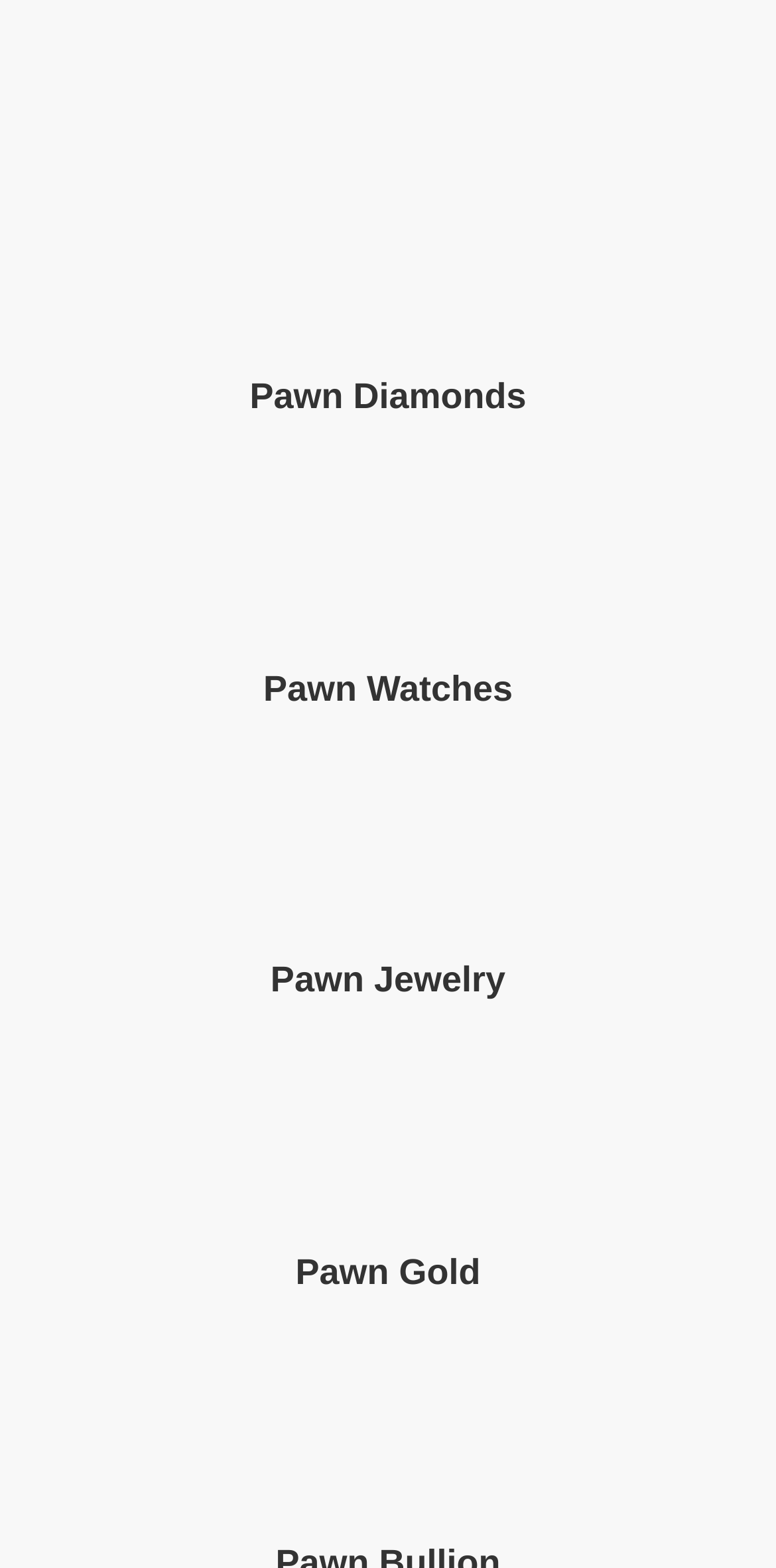Can you specify the bounding box coordinates of the area that needs to be clicked to fulfill the following instruction: "click the Diamond Watch Icon"?

[0.405, 0.293, 0.595, 0.387]